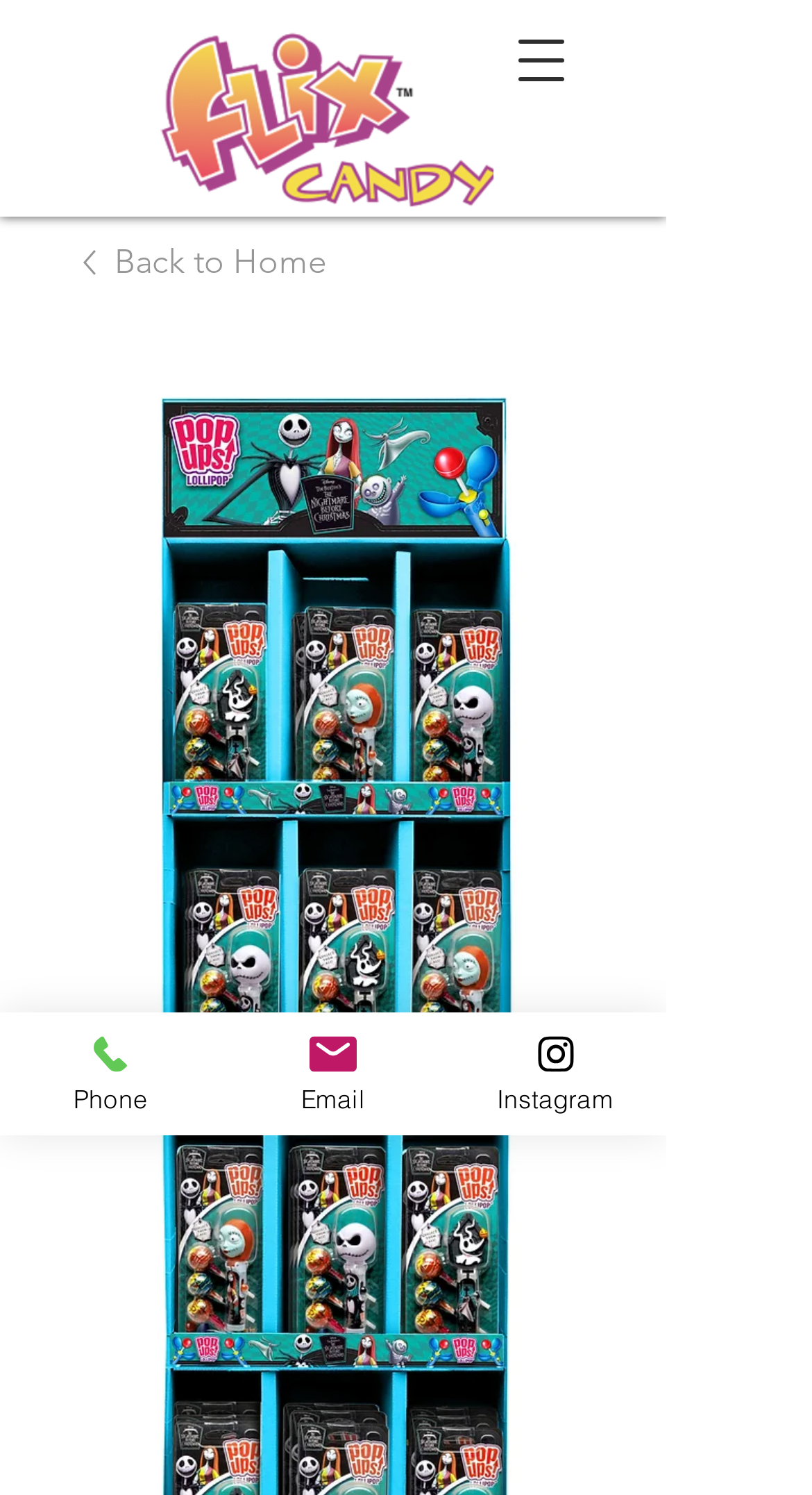Using the description "Email", predict the bounding box of the relevant HTML element.

[0.274, 0.677, 0.547, 0.759]